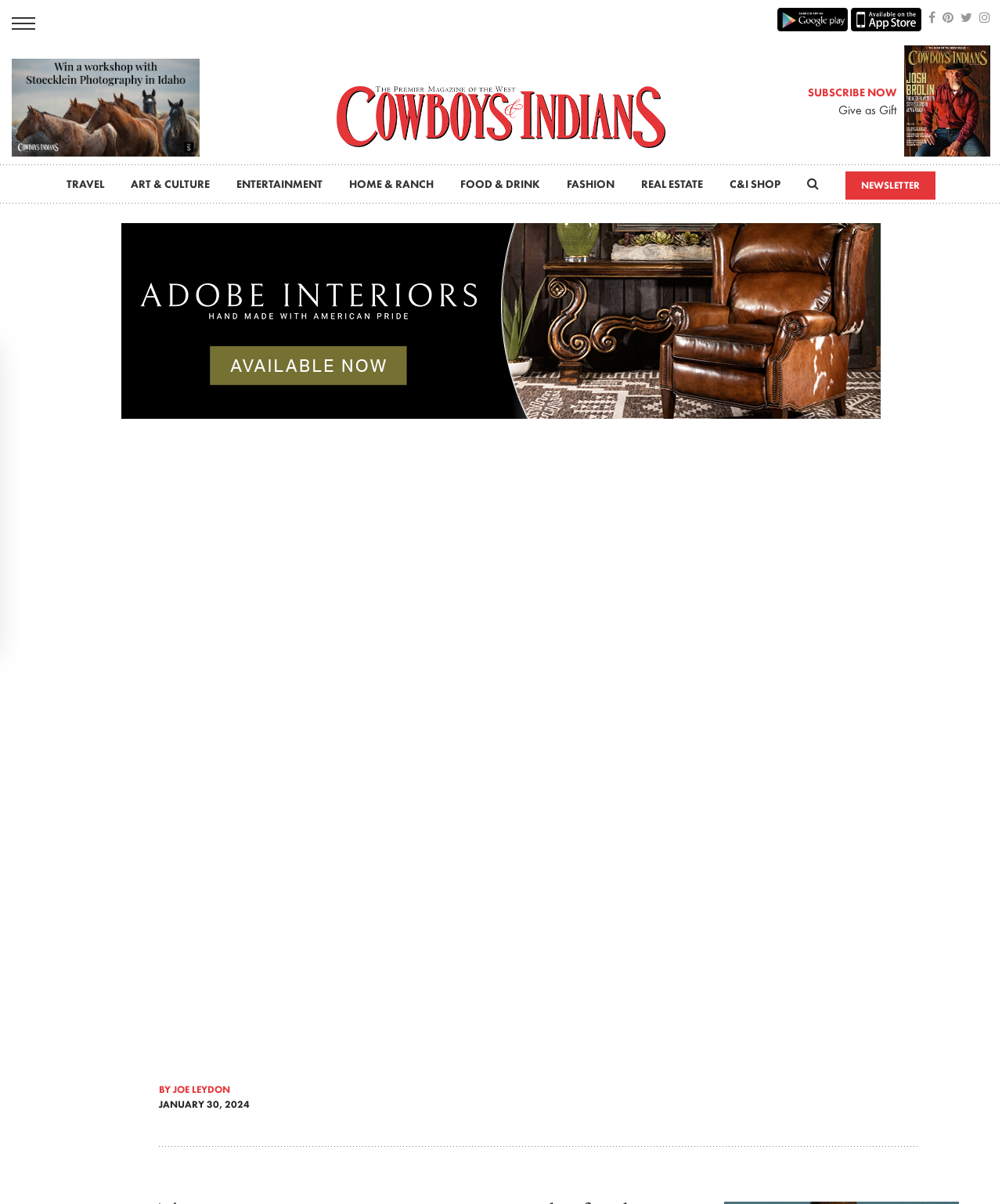Determine the bounding box coordinates of the target area to click to execute the following instruction: "Click on ENTERTAINMENT."

[0.766, 0.099, 1.0, 0.125]